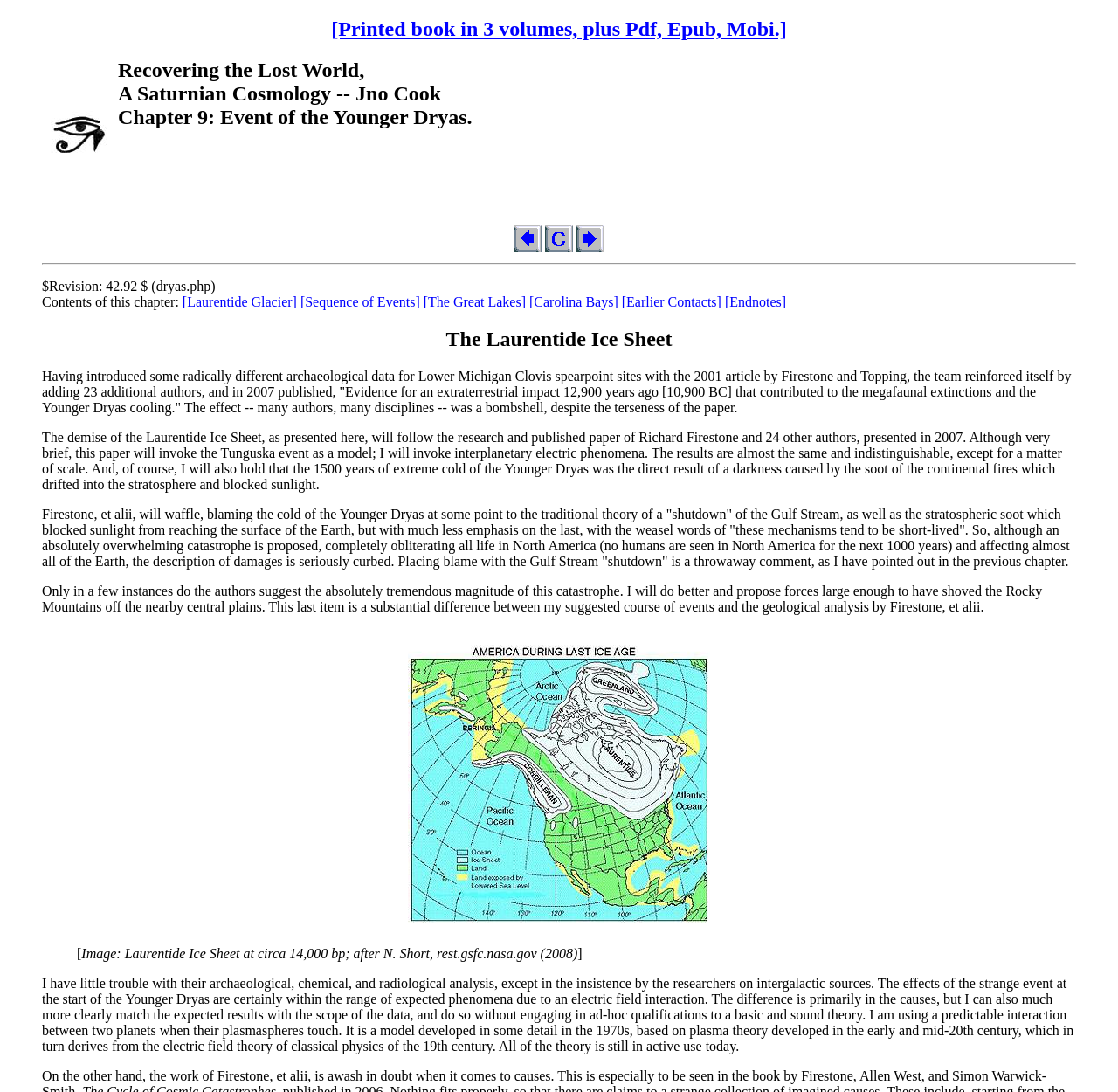Given the following UI element description: "parent_node: Search for: aria-label="Search"", find the bounding box coordinates in the webpage screenshot.

None